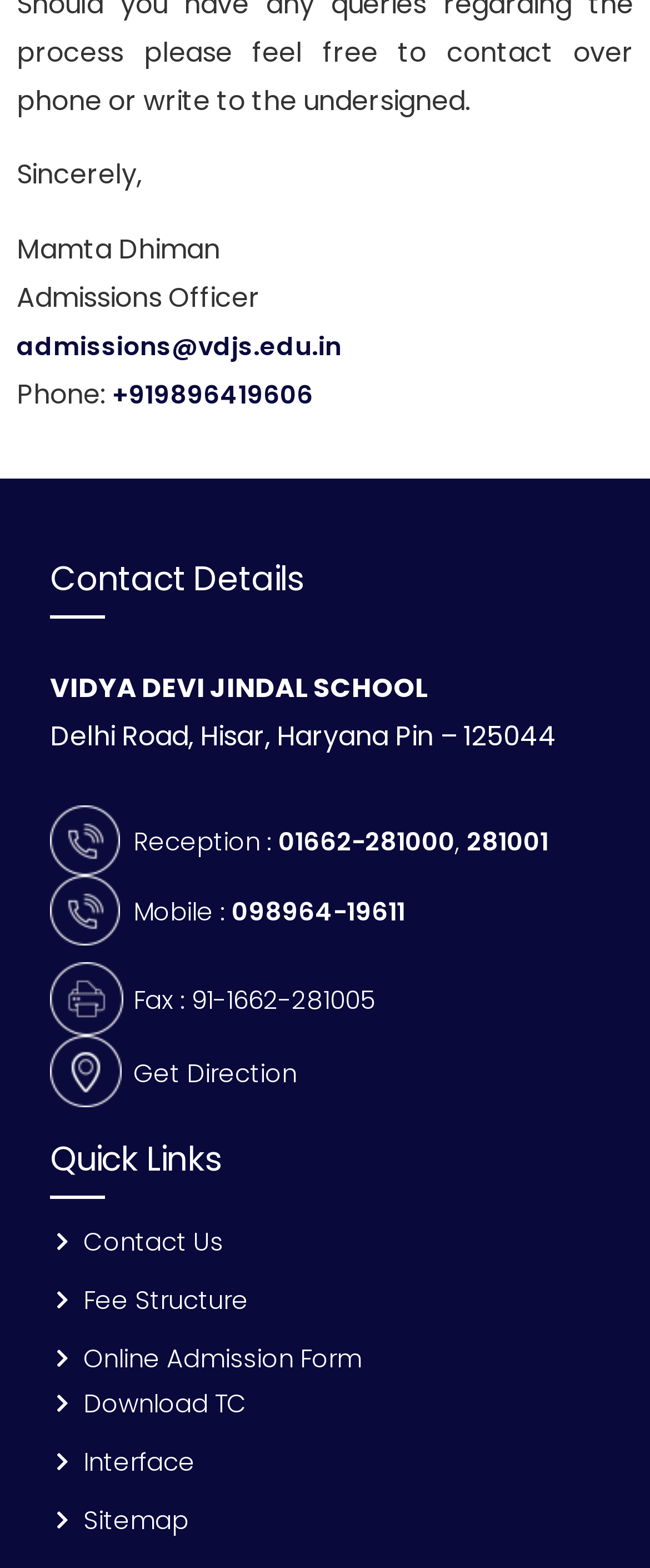Respond concisely with one word or phrase to the following query:
What is the phone number of the Reception?

01662-281000